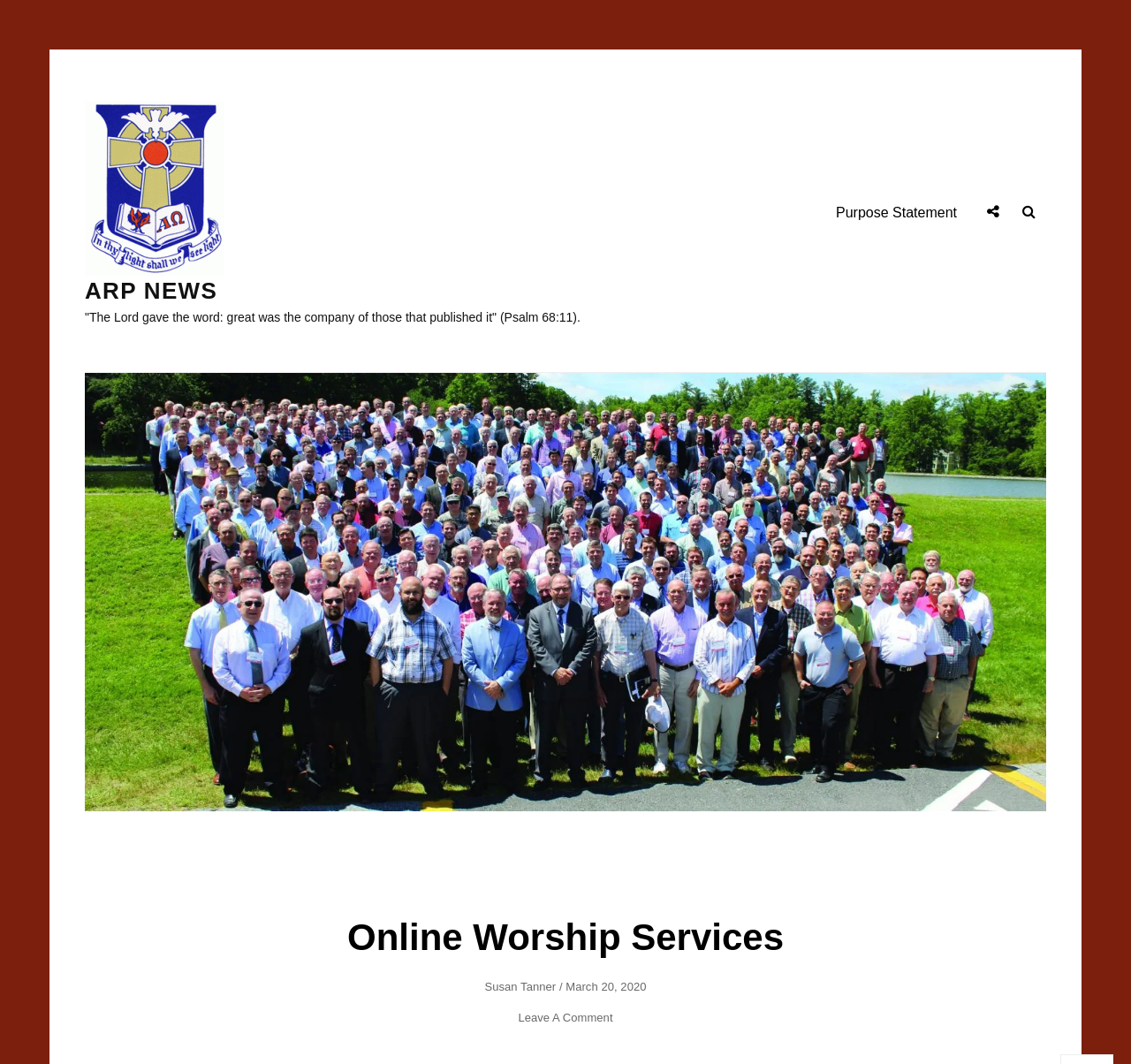Determine the primary headline of the webpage.

Online Worship Services